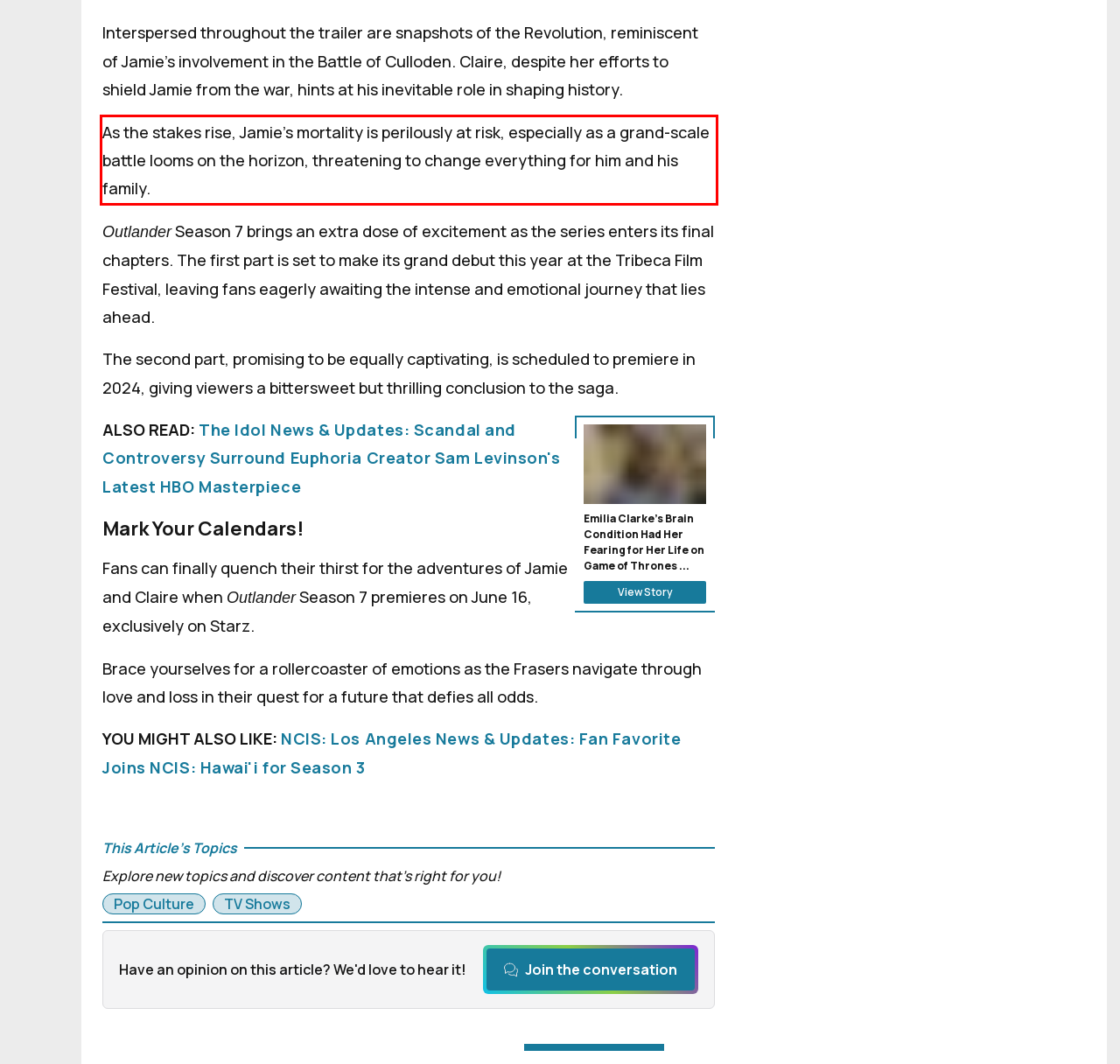From the given screenshot of a webpage, identify the red bounding box and extract the text content within it.

As the stakes rise, Jamie's mortality is perilously at risk, especially as a grand-scale battle looms on the horizon, threatening to change everything for him and his family.